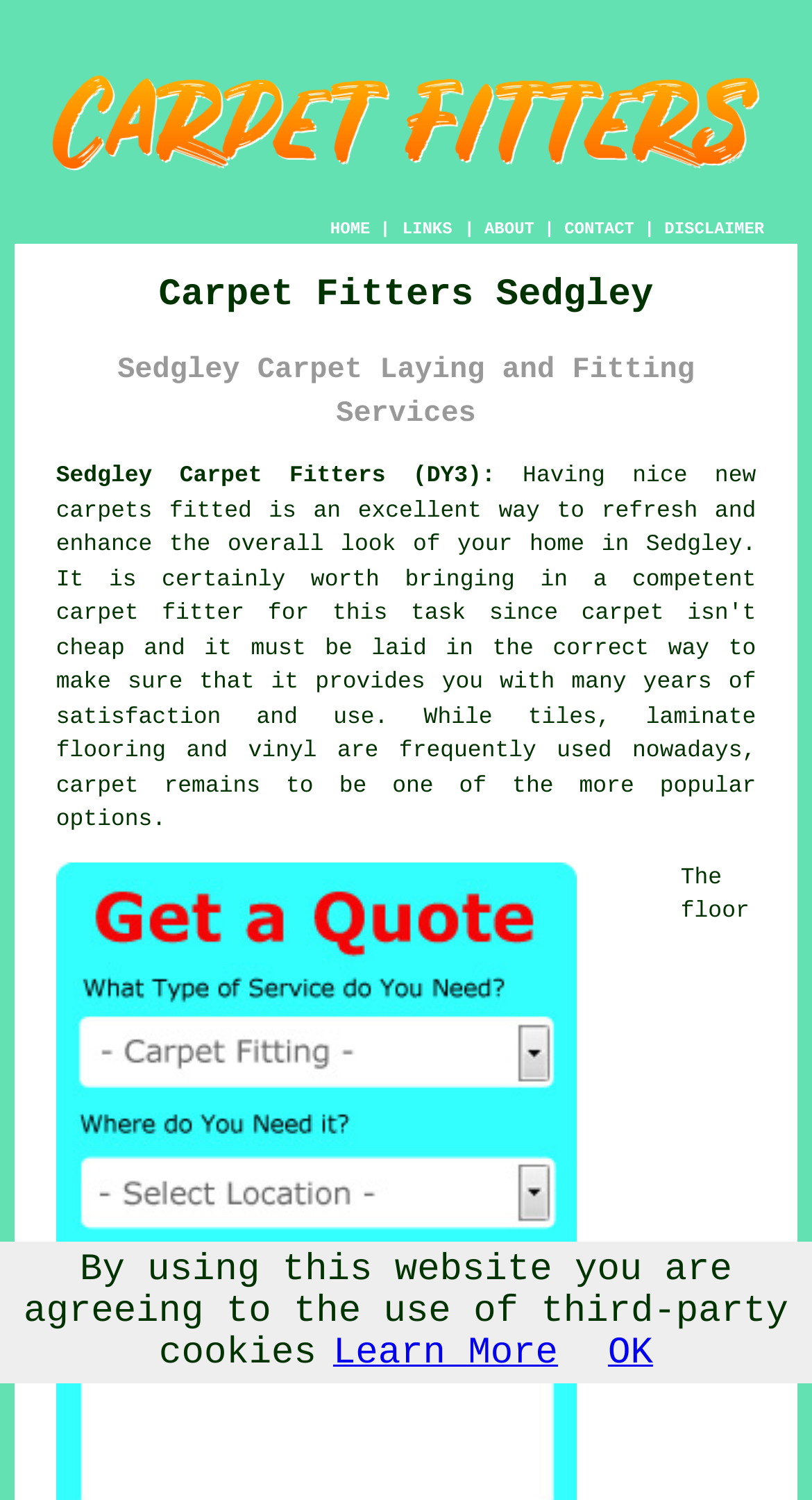Extract the bounding box coordinates for the UI element described as: "OK".

[0.749, 0.889, 0.804, 0.917]